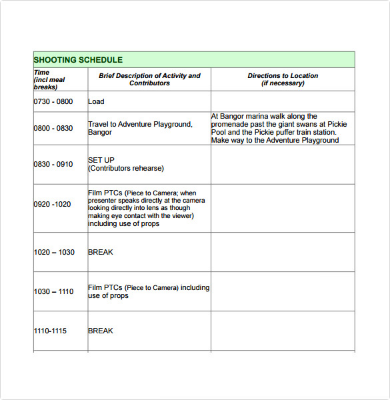Create a detailed narrative of what is happening in the image.

The image depicts a detailed shooting schedule template tailored for film production. It is designed in a structured format, outlining time slots, activities, and locations for contributors involved in the shoot. 

At the top, the heading "SHOOTING SCHEDULE" is prominently displayed, followed by columns that specify the time—including meal breaks—brief descriptions of activities with contributors, and directions to locations if needed. 

For example, the schedule lists specific tasks such as loading equipment, traveling to the Adventure Playground in Bangor, and setting up prior to filming. It also includes defined time slots for filming segments with presenters, interspersed with scheduled breaks to ensure a smooth workflow throughout the shooting day. 

Overall, this template serves as a comprehensive guide to efficiently organize and manage the production activities, enhancing clarity for all involved in the project.